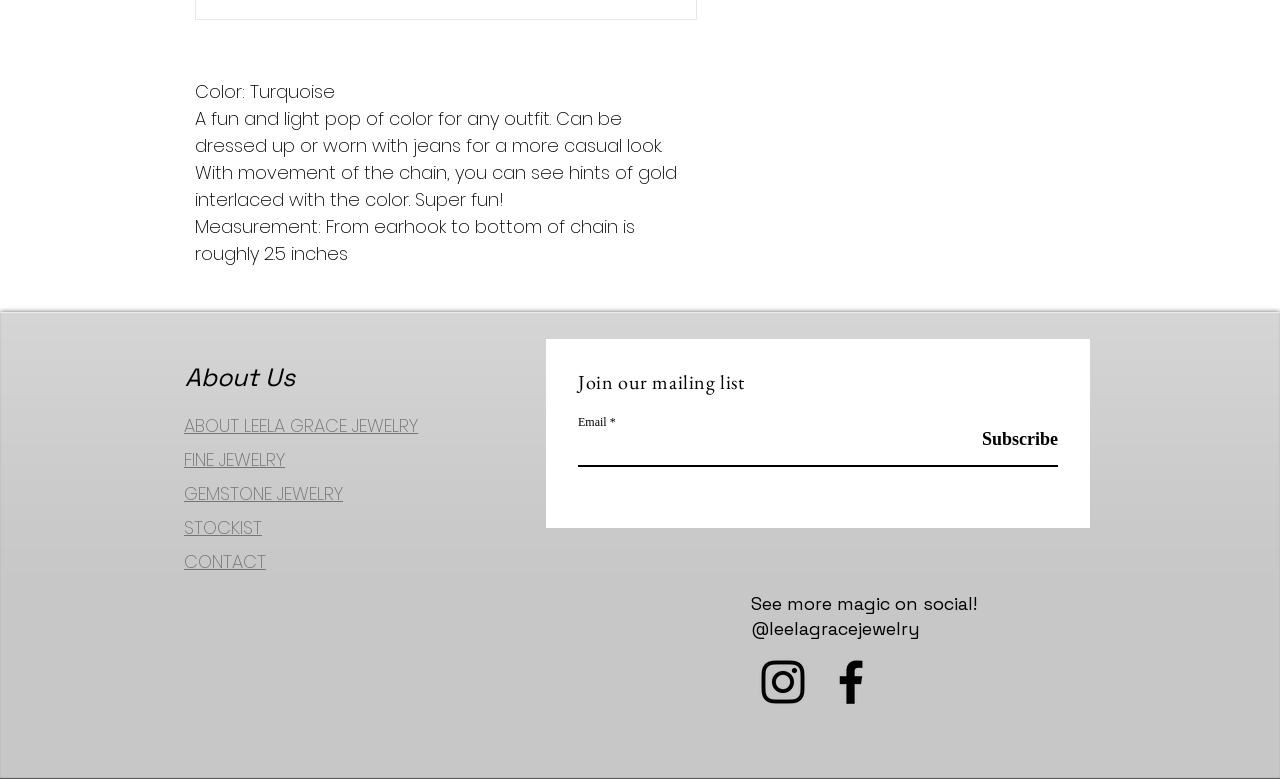Calculate the bounding box coordinates for the UI element based on the following description: "GEMSTONE JEWELRY". Ensure the coordinates are four float numbers between 0 and 1, i.e., [left, top, right, bottom].

[0.144, 0.617, 0.268, 0.649]